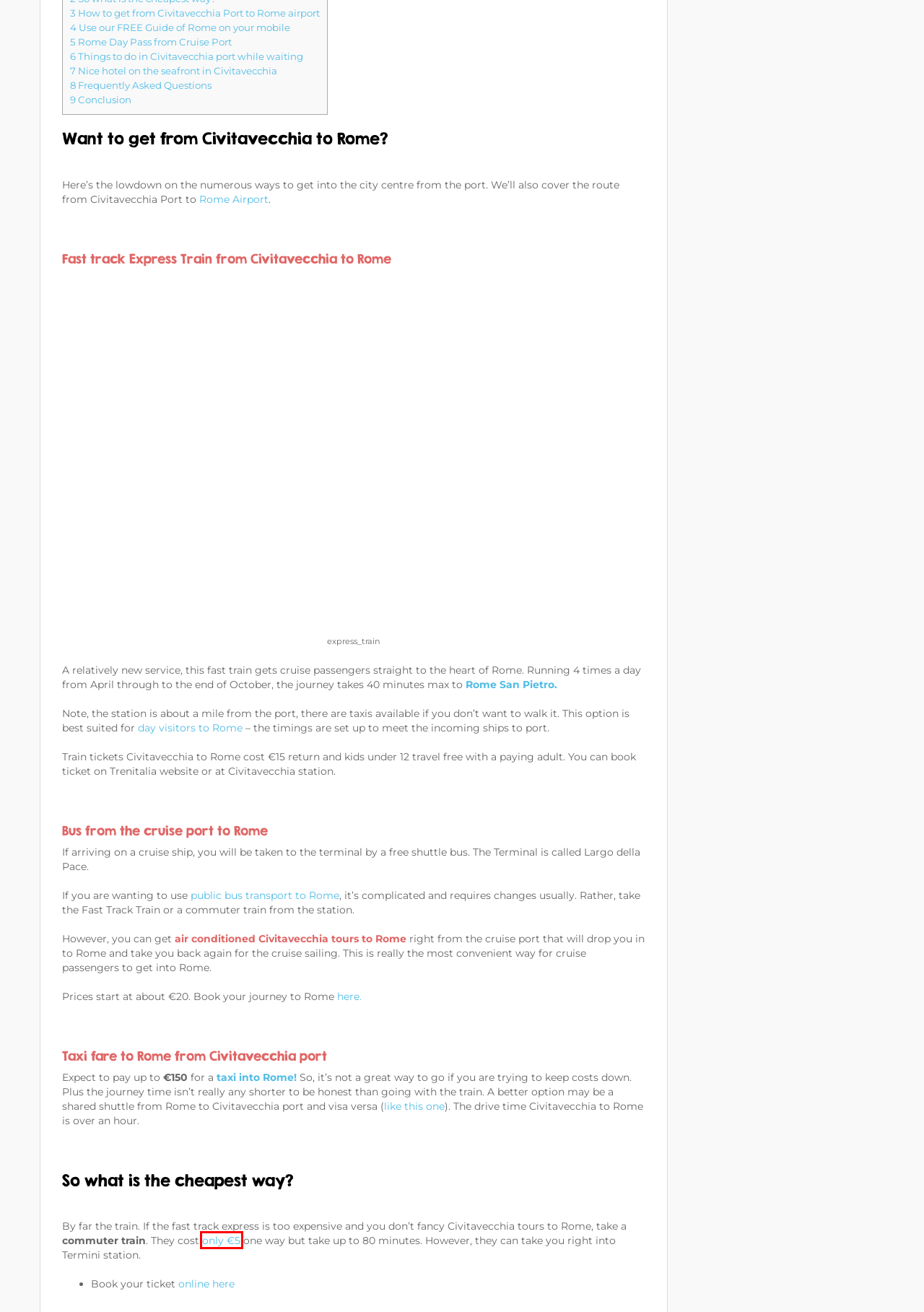Consider the screenshot of a webpage with a red bounding box and select the webpage description that best describes the new page that appears after clicking the element inside the red box. Here are the candidates:
A. Visit Rome on a Budget : How to get the most out of $100 day in Rome ?
B. Transport Rome travel guide -
C. Trips & itineraries Rome travel guide -
D. Civitavecchia To Rome by Train from €4.60 | Times & Tickets | Trainline
E. Things to do Rome travel guide -
F. Rome Airport Transfers : Get from Rome Airport to City Center
G. Rome Public Transport 2024 (Tips to Get Around & Save Money)
H. Roma Pass - Visit Rome with our Travel Guide and Save Money

D